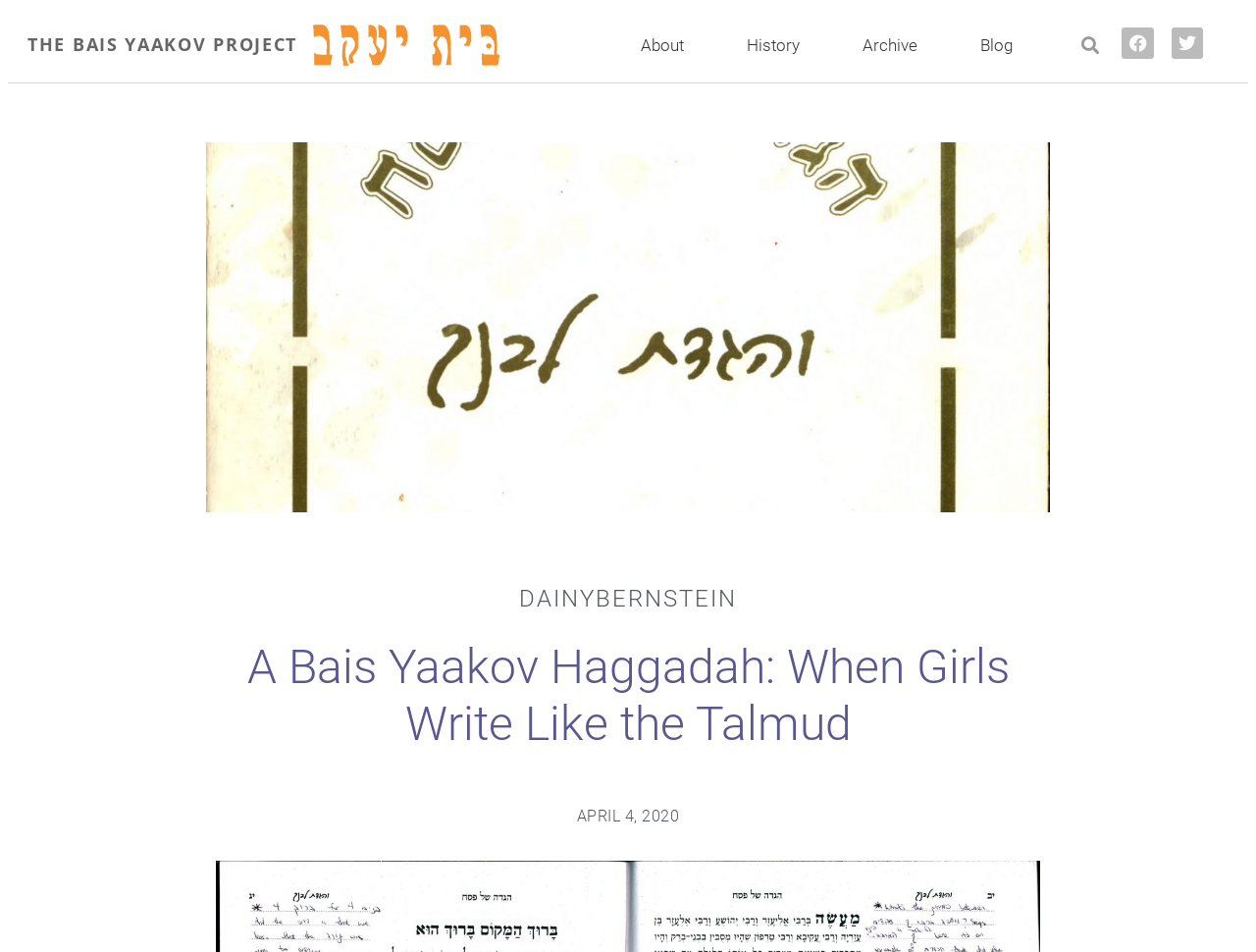Answer the question below using just one word or a short phrase: 
When was the last update?

APRIL 4, 2020